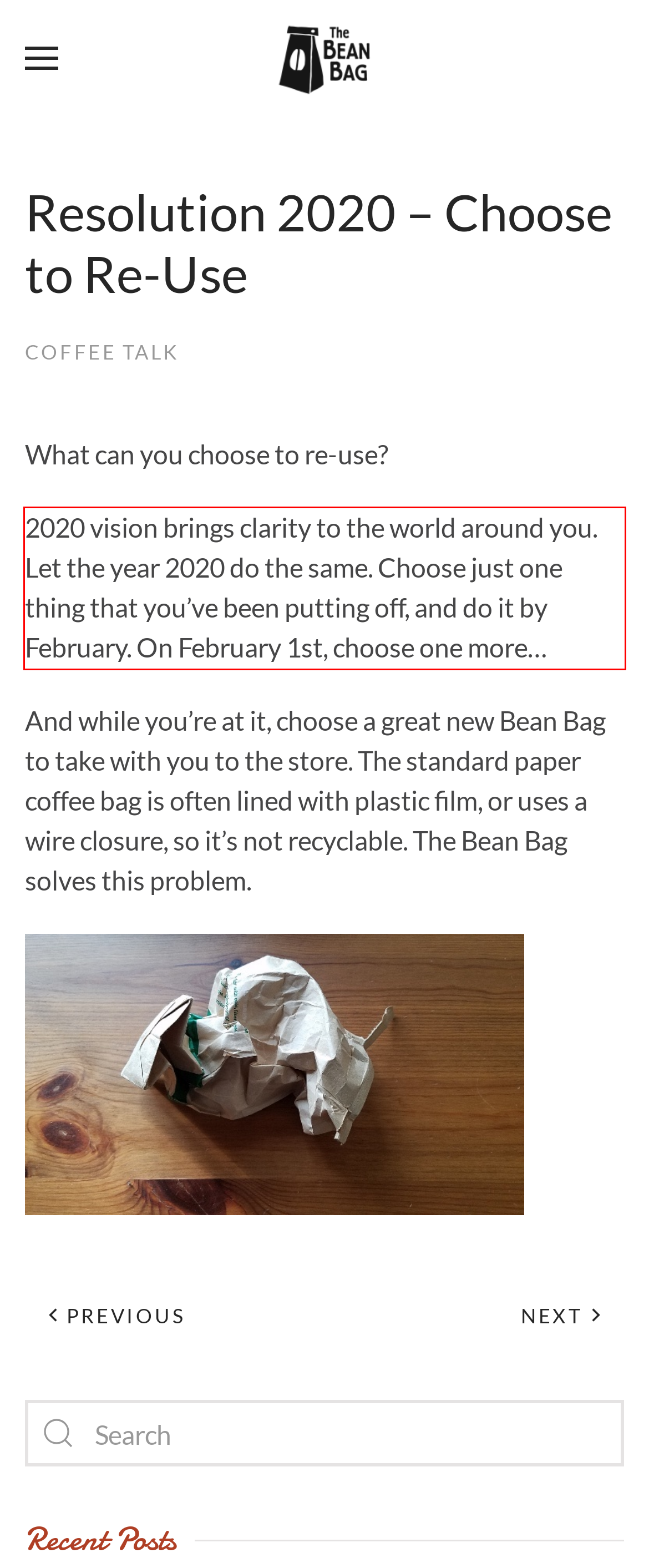You are presented with a webpage screenshot featuring a red bounding box. Perform OCR on the text inside the red bounding box and extract the content.

2020 vision brings clarity to the world around you. Let the year 2020 do the same. Choose just one thing that you’ve been putting off, and do it by February. On February 1st, choose one more…